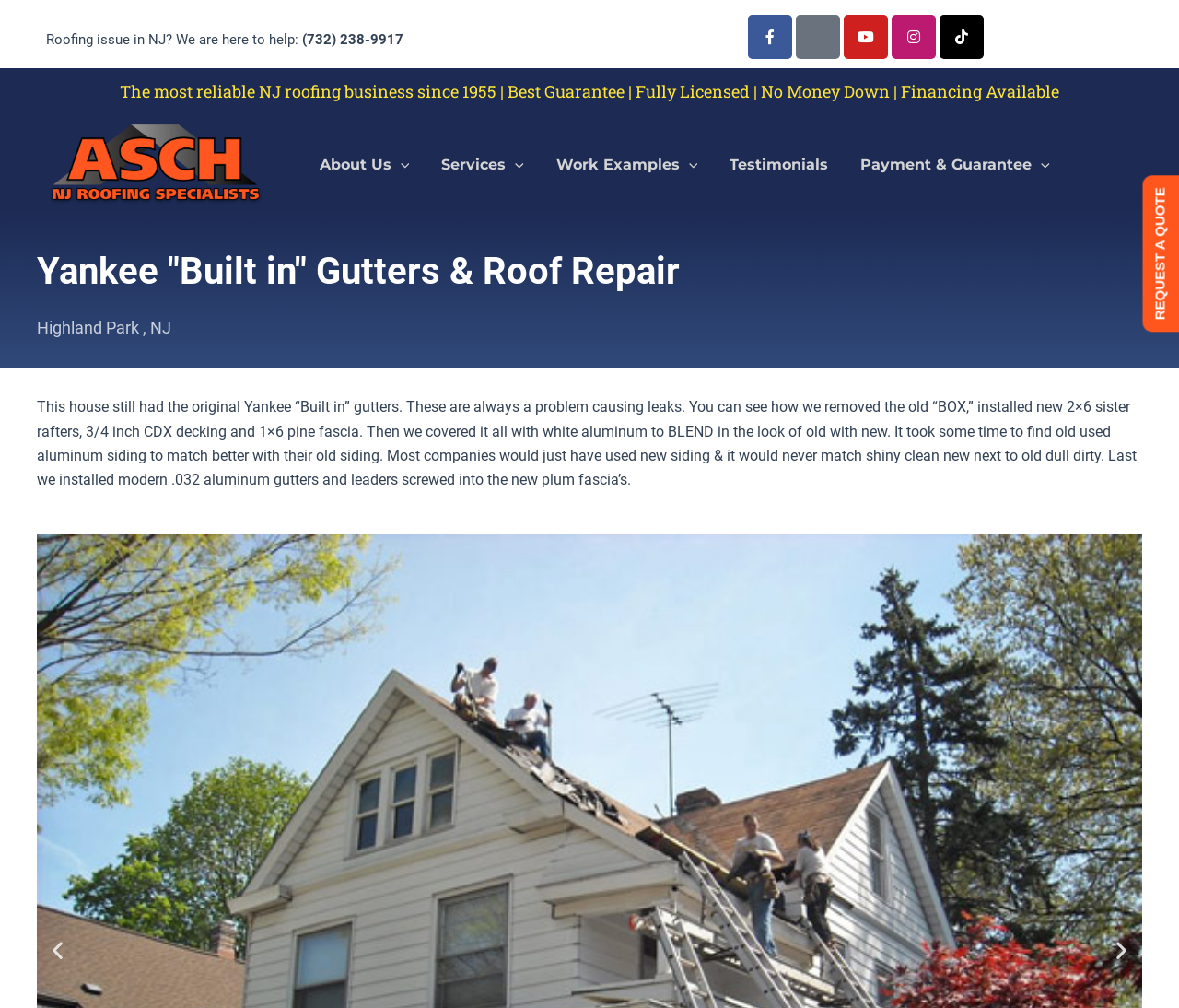Provide your answer in a single word or phrase: 
What is the location of the house with Yankee 'Built in' gutters?

Highland Park, NJ